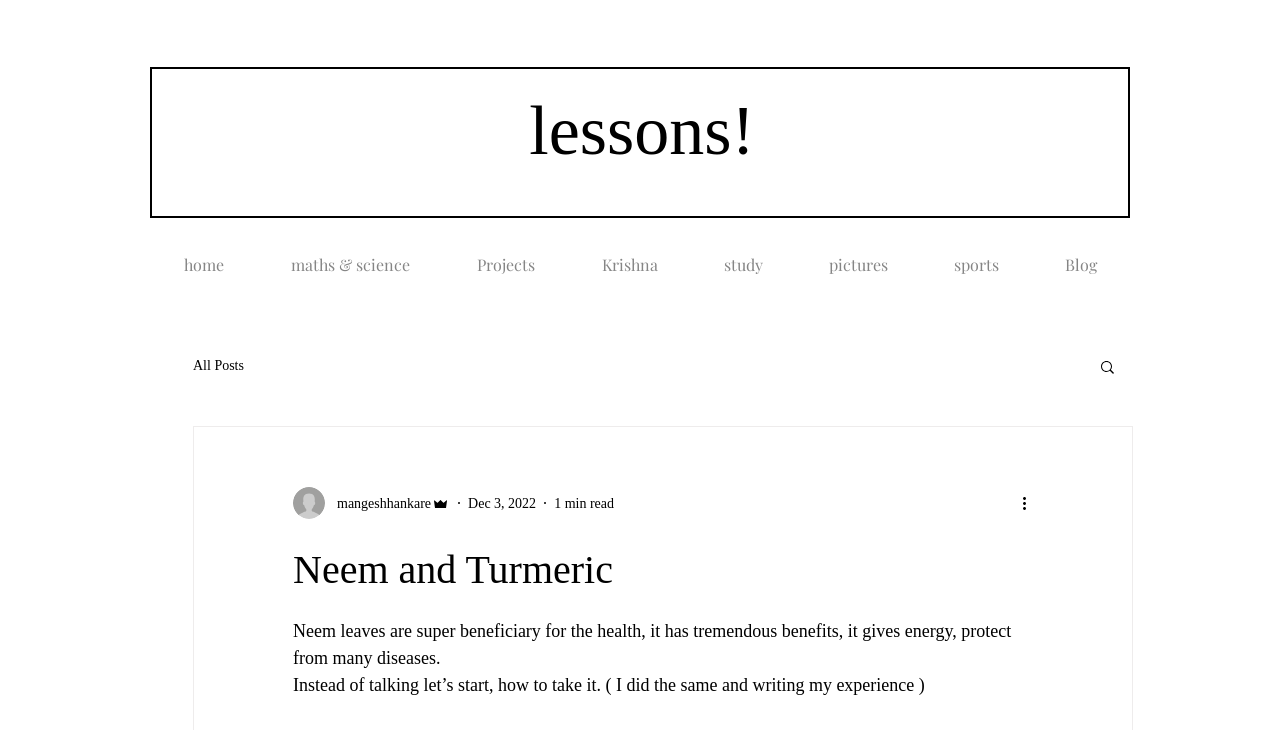Identify the bounding box coordinates of the area that should be clicked in order to complete the given instruction: "go to the 'maths & science' page". The bounding box coordinates should be four float numbers between 0 and 1, i.e., [left, top, right, bottom].

[0.201, 0.299, 0.346, 0.403]